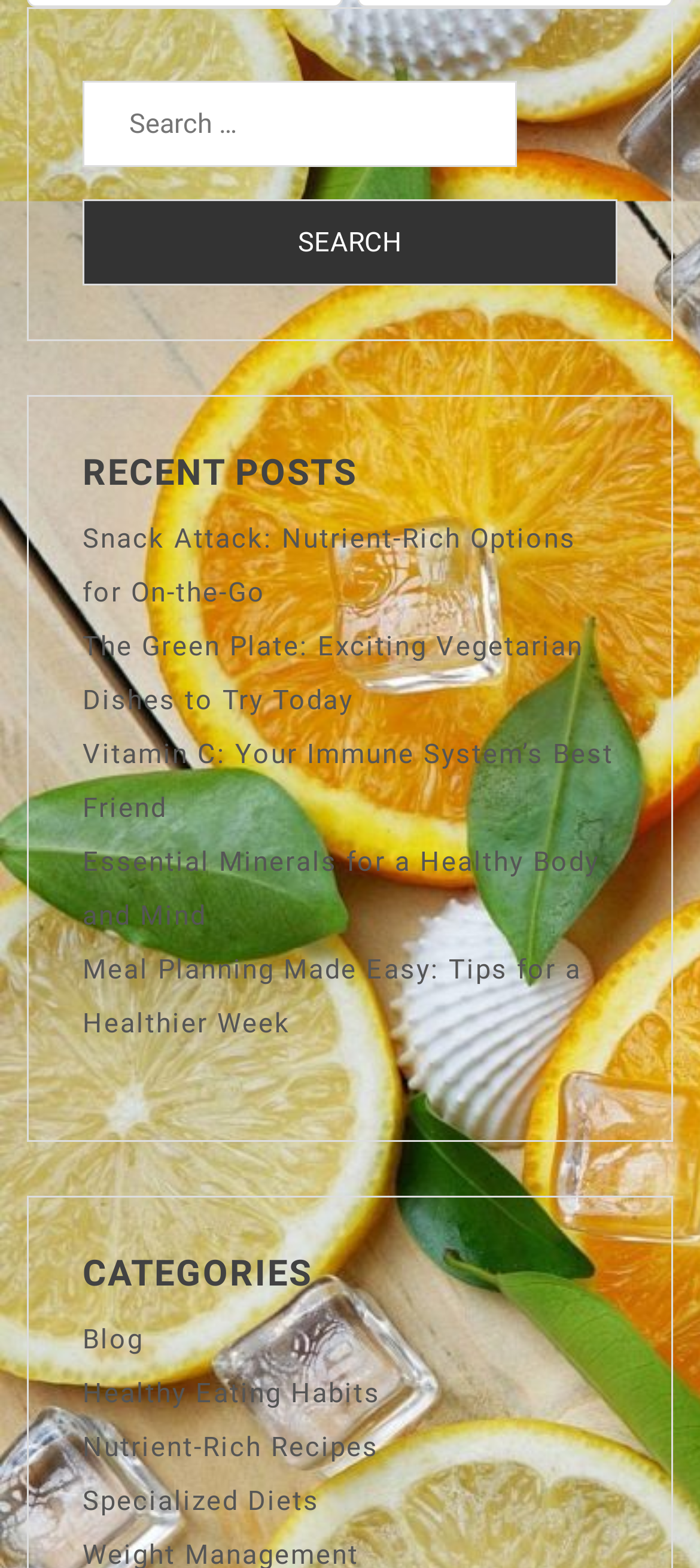What is the category of the first link?
Please provide an in-depth and detailed response to the question.

I looked at the categories listed under the 'CATEGORIES' heading and found that the first link 'Snack Attack: Nutrient-Rich Options for On-the-Go' belongs to the 'Blog' category.